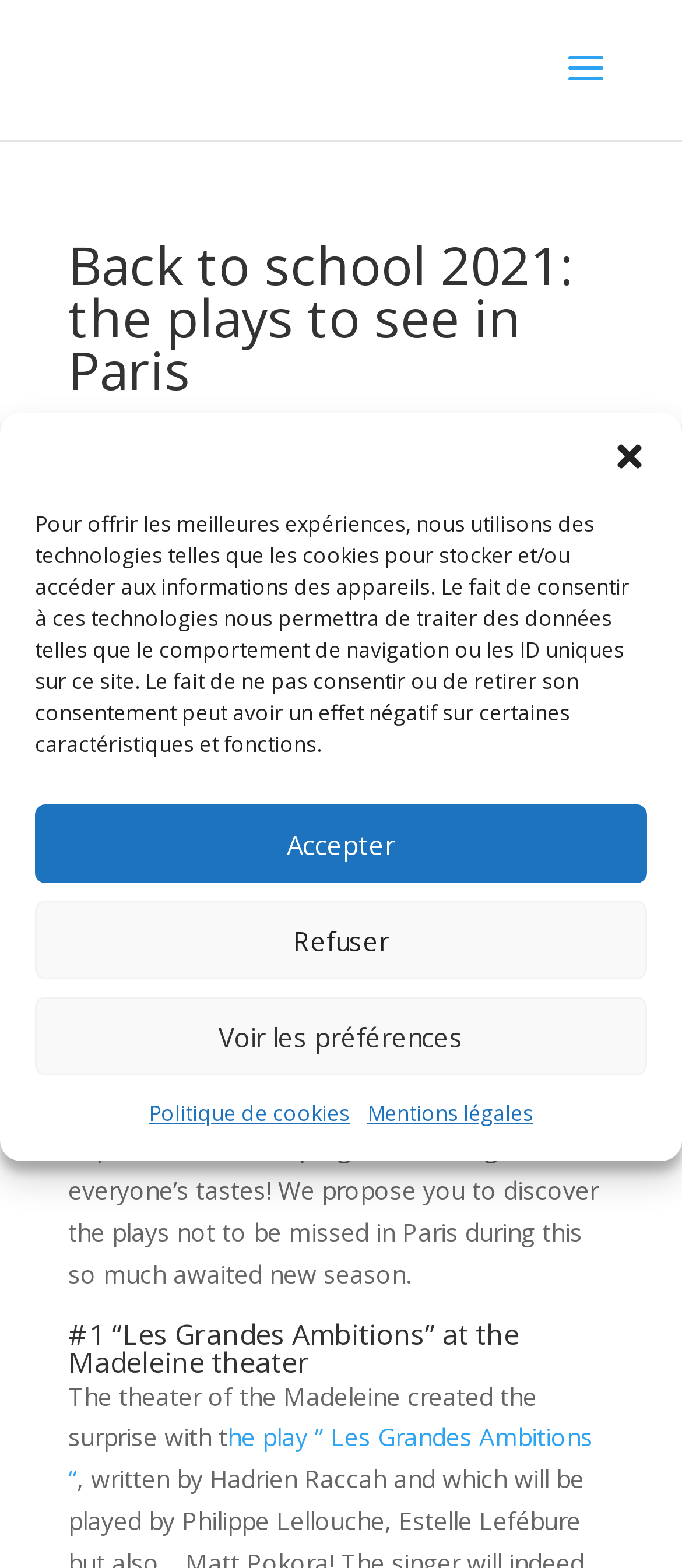Determine the main headline of the webpage and provide its text.

Back to school 2021: the plays to see in Paris